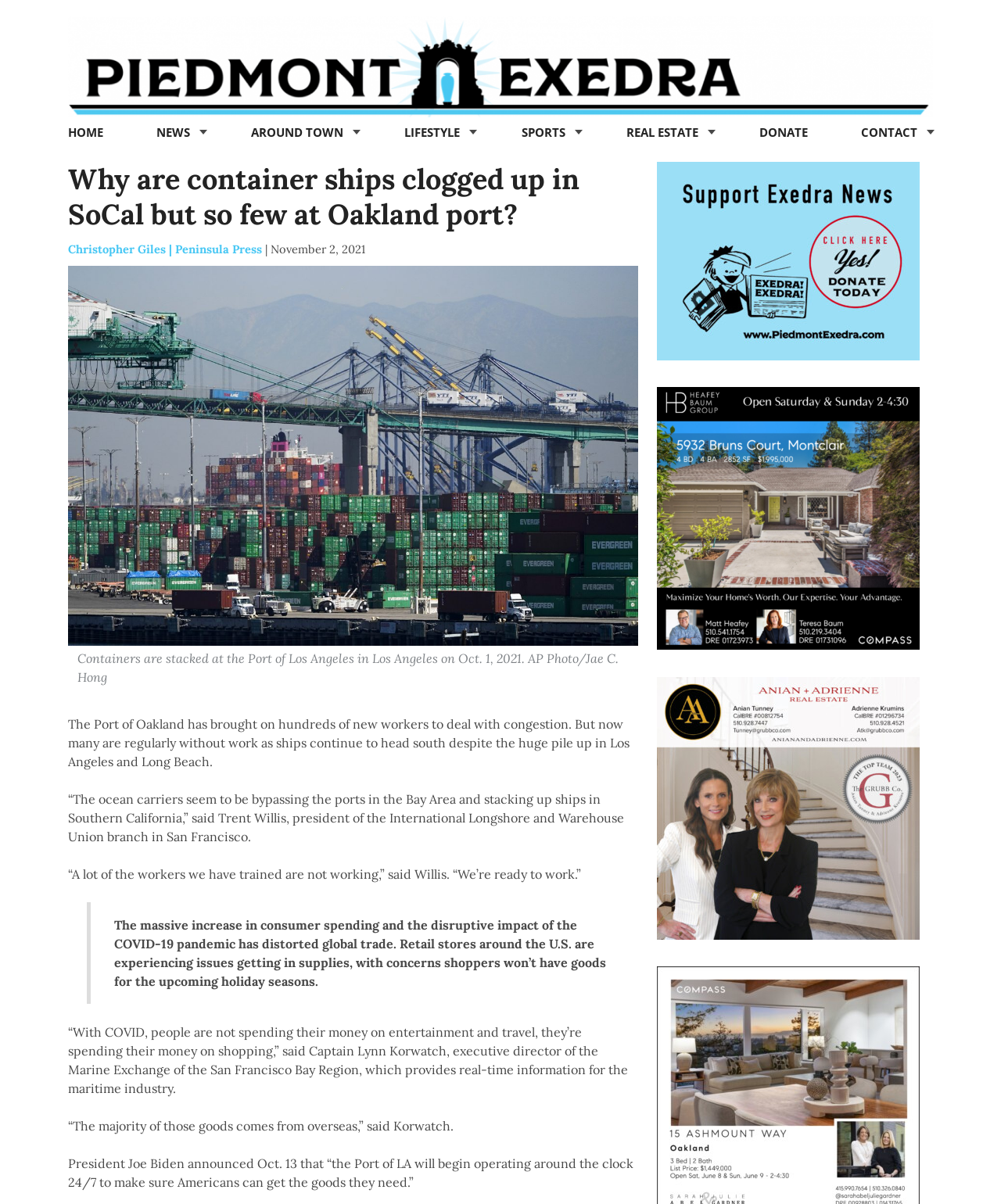What is the topic of the article?
Based on the visual content, answer with a single word or a brief phrase.

Container ships